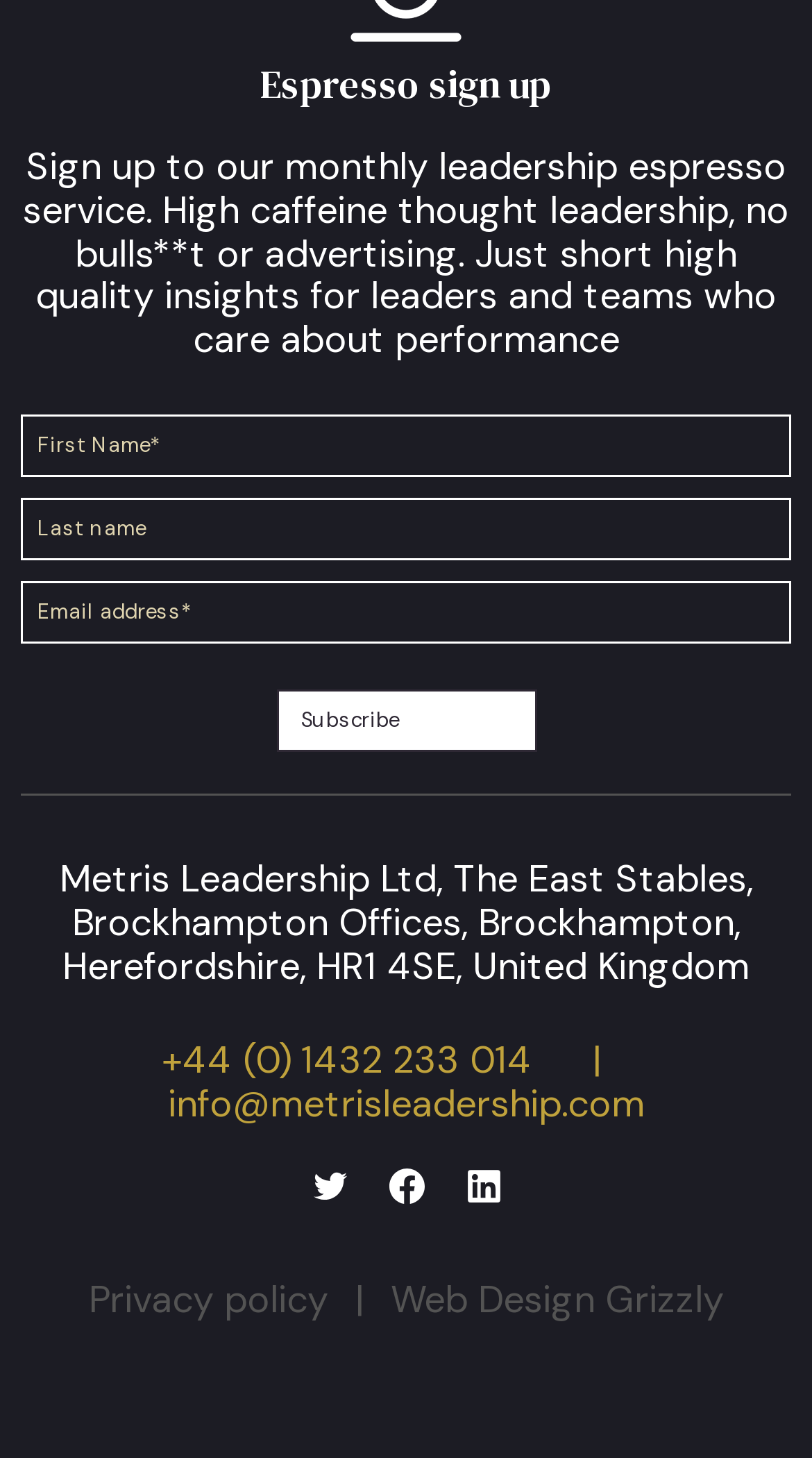What is the company name mentioned on the webpage?
Answer with a single word or phrase, using the screenshot for reference.

Metris Leadership Ltd